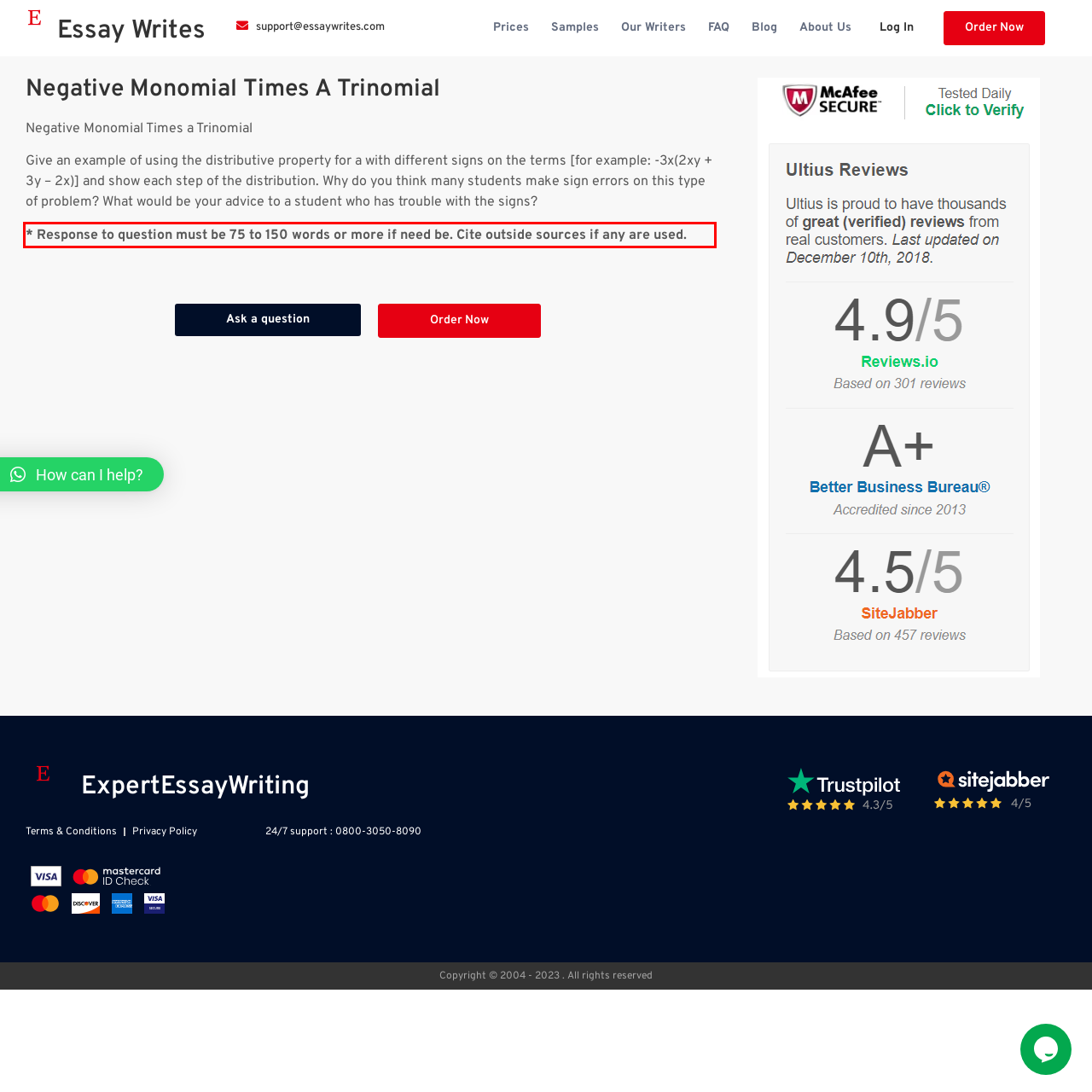Given the screenshot of the webpage, identify the red bounding box, and recognize the text content inside that red bounding box.

* Response to question must be 75 to 150 words or more if need be. Cite outside sources if any are used.